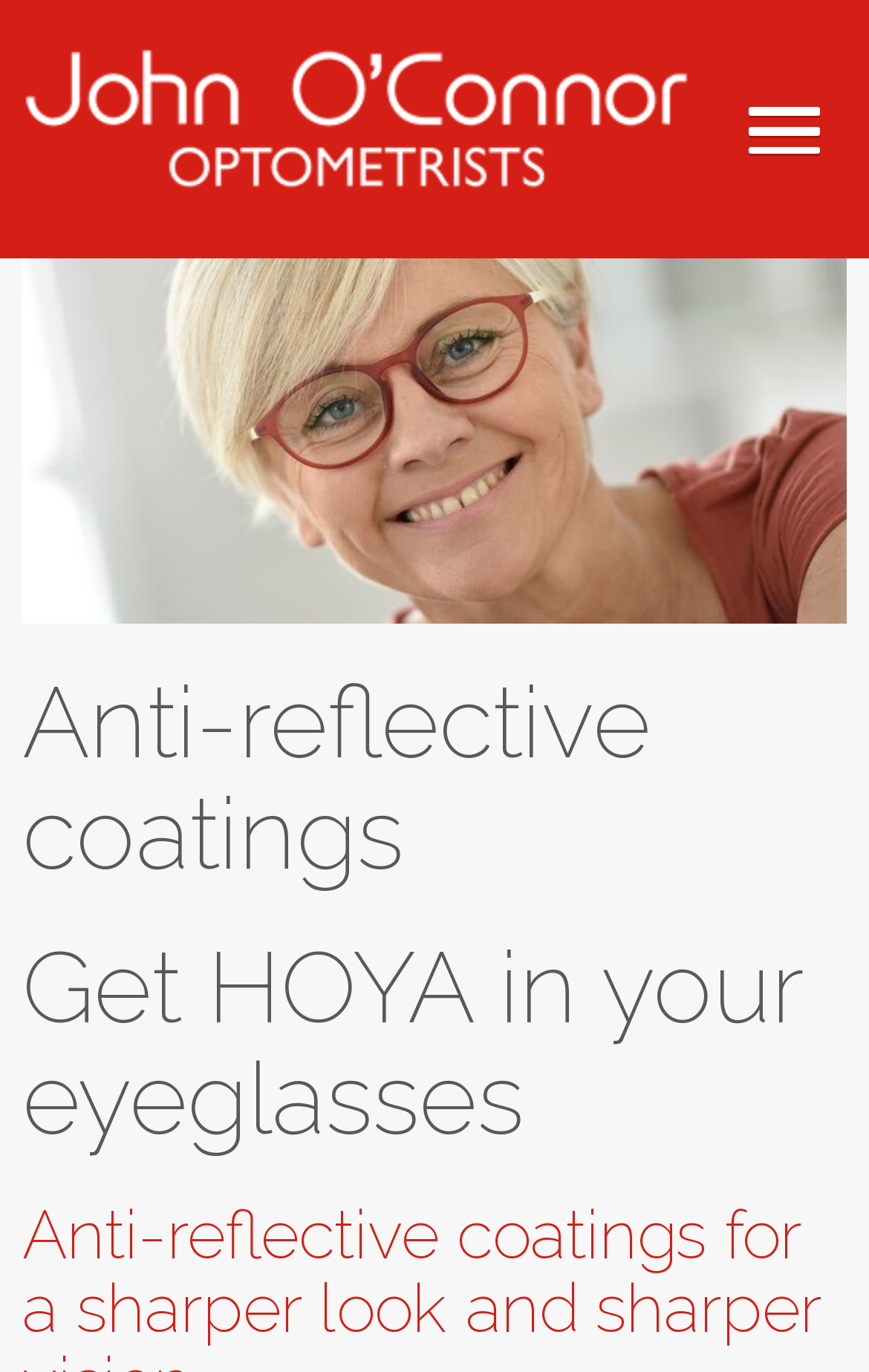Predict the bounding box of the UI element based on the description: "alt="John O'Connor Optometrists"". The coordinates should be four float numbers between 0 and 1, formatted as [left, top, right, bottom].

[0.026, 0.032, 0.974, 0.14]